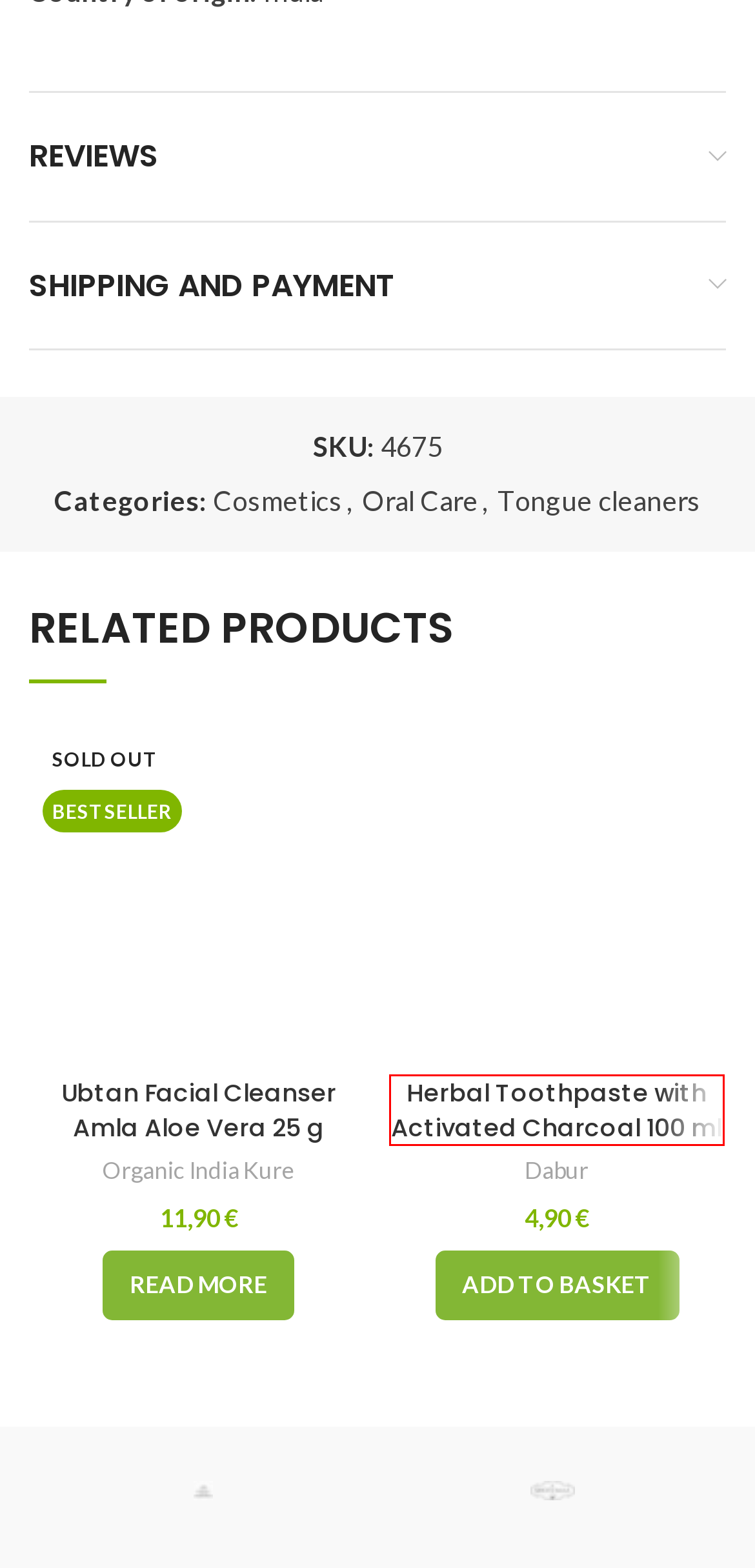You are given a screenshot depicting a webpage with a red bounding box around a UI element. Select the description that best corresponds to the new webpage after clicking the selected element. Here are the choices:
A. My account - AyurShop
B. Ubtan Facial Cleanser Amla Aloe Vera 25 g - Organic India Kure - AyurShop
C. Supirivicky Ayurvedic Toothpaste 70 g - Siddhalepa - AyurShop
D. Ayurvedic products - AyurShop
E. Kekulu Ayurvedic Toothpaste 40 g - Siddhalepa - AyurShop
F. Oral Care - AyurShop
G. Herbal Toothpaste with Activated Charcoal 100 ml - Dabur - AyurShop
H. Ayurvedic Cosmetics - AyurShop

G